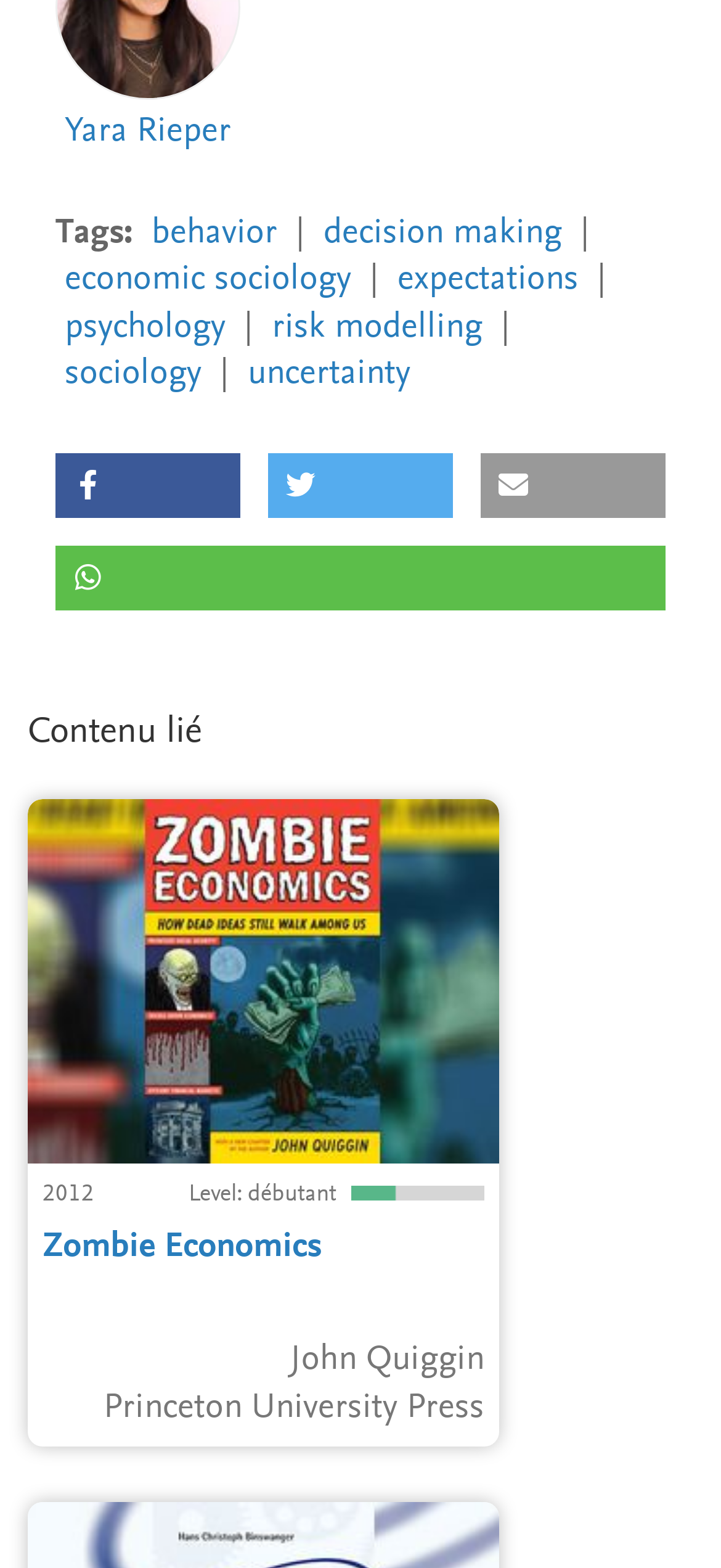Please respond in a single word or phrase: 
What is the level of the linked content?

Débutant